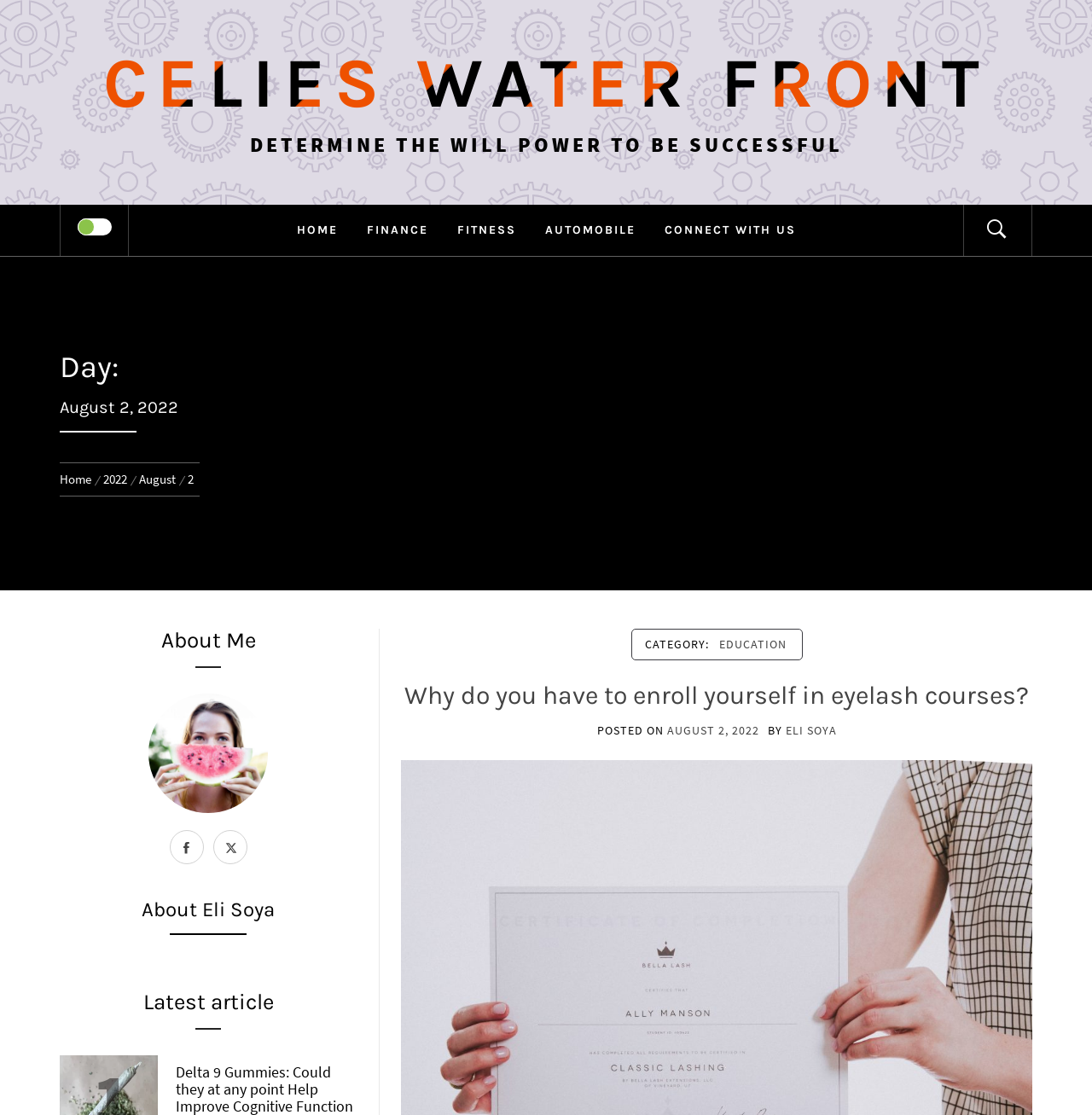Locate the bounding box coordinates of the element I should click to achieve the following instruction: "View legal notice".

None